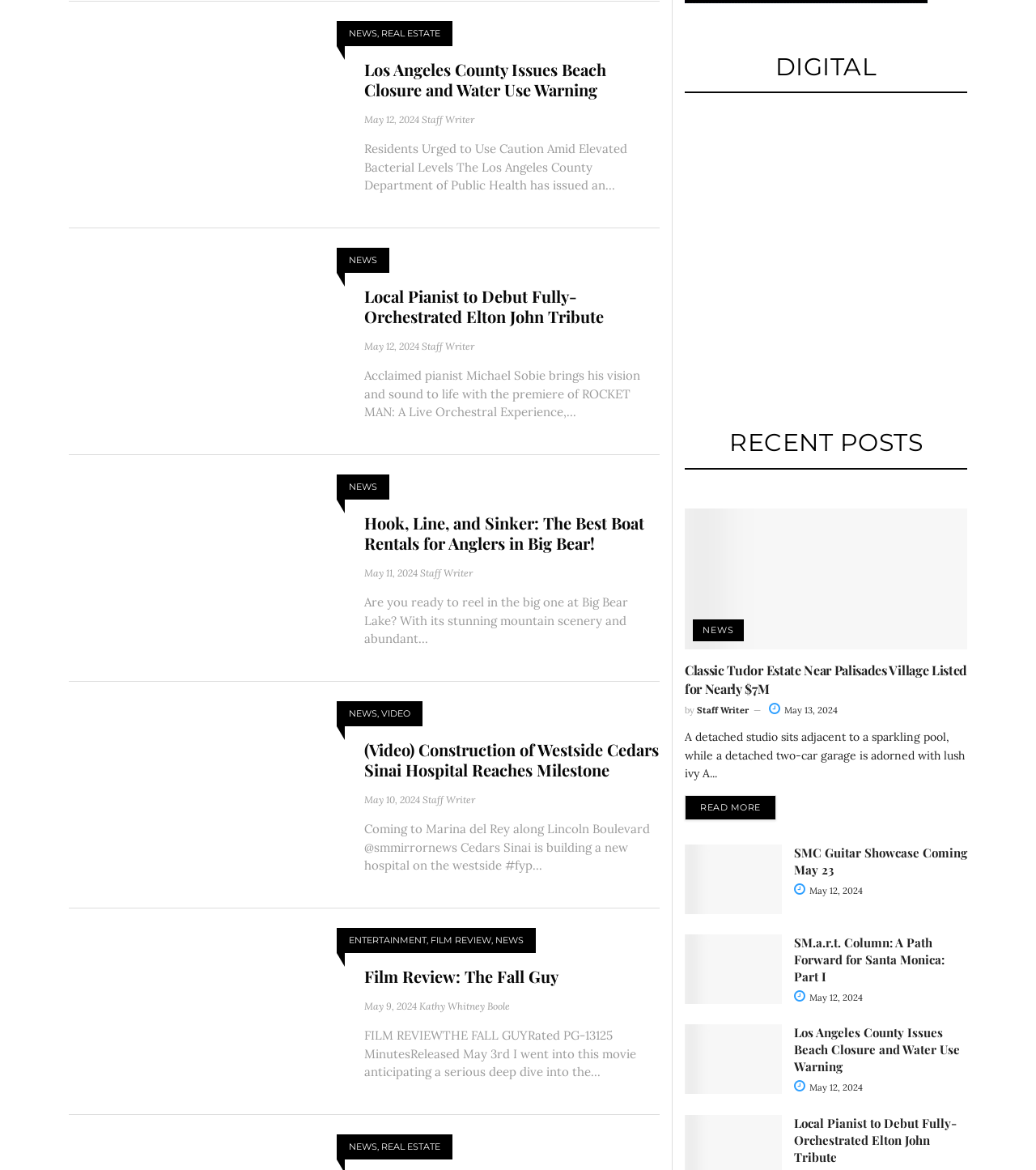Please find and report the bounding box coordinates of the element to click in order to perform the following action: "Click on the 'NEWS' link". The coordinates should be expressed as four float numbers between 0 and 1, in the format [left, top, right, bottom].

[0.337, 0.023, 0.364, 0.034]